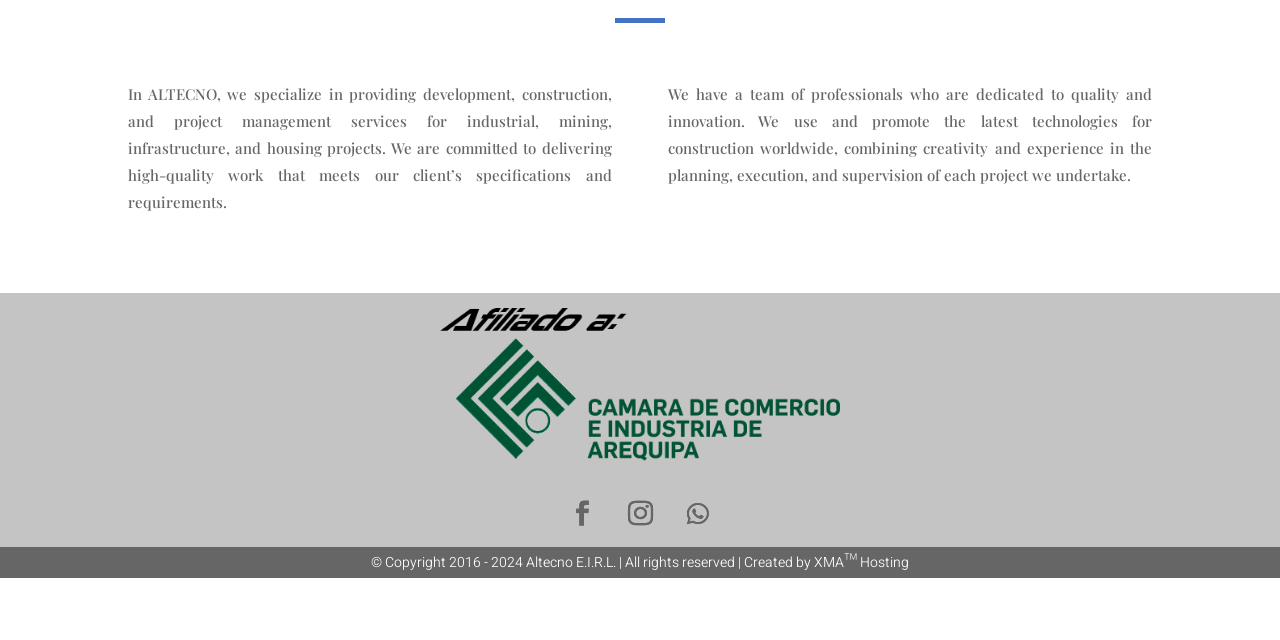Locate the bounding box coordinates of the UI element described by: "Follow". Provide the coordinates as four float numbers between 0 and 1, formatted as [left, top, right, bottom].

[0.48, 0.764, 0.52, 0.842]